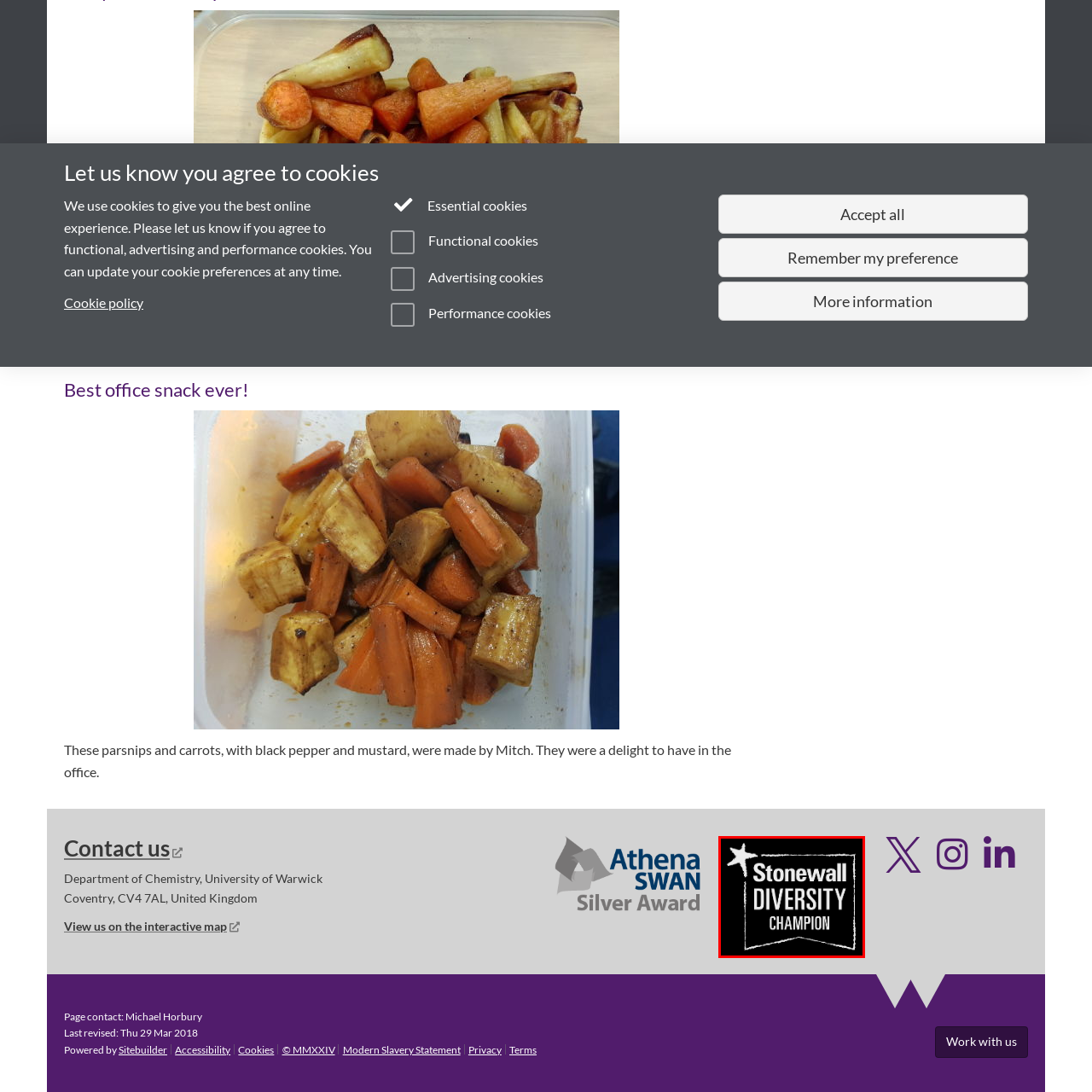Detail the features and components of the image inside the red outline.

The image features the "Stonewall Diversity Champion" logo, which is a recognition emblem highlighting an organization's commitment to promoting diversity and inclusion, particularly in relation to LGBTQ+ issues. The logo is presented in white text against a black background, with a distinctive star motif positioned at the top left. This emblem signifies that the organization actively engages in practices that foster a supportive and inclusive environment, encouraging pride and equality within its community. The visual design is bold and impactful, making it clear that the organization values diversity as an integral part of its mission.